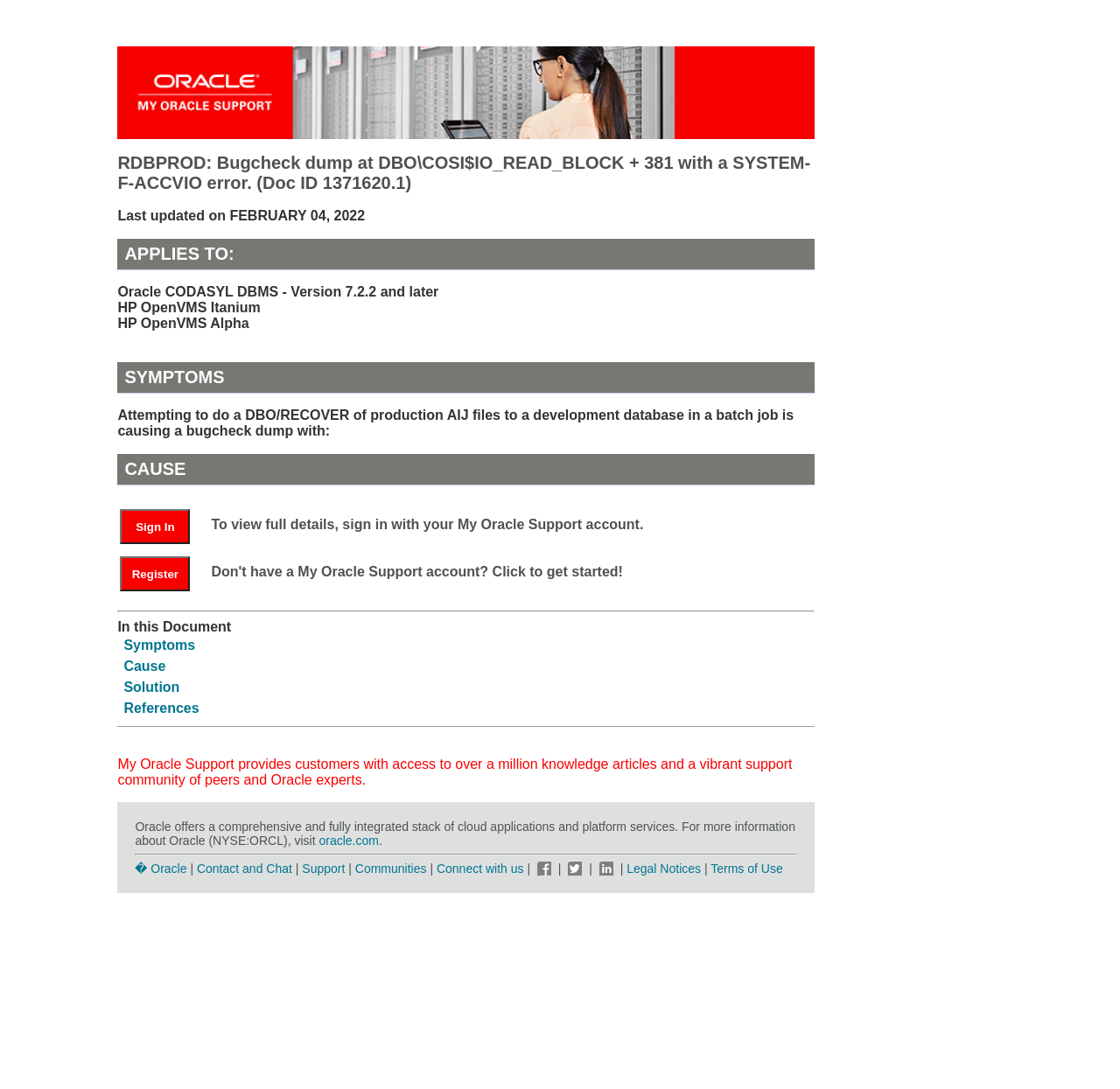Highlight the bounding box coordinates of the region I should click on to meet the following instruction: "View full details".

[0.189, 0.474, 0.694, 0.489]